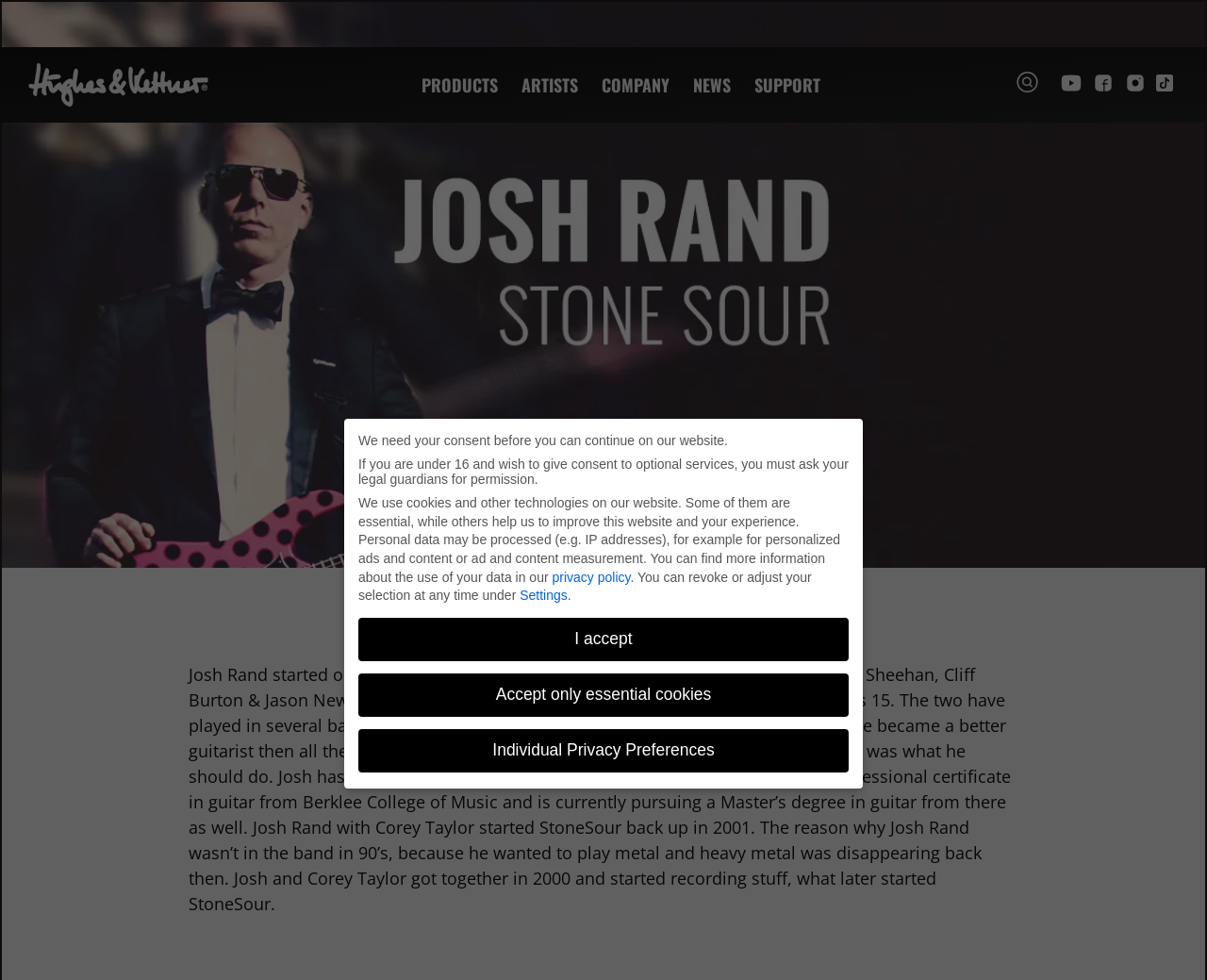Generate a thorough explanation of the webpage's elements.

The webpage is about Josh Rand, a musician who started playing bass guitar at 15 years old and was inspired by famous bassists. The page has a navigation menu at the top with links to "PRODUCTS", "ARTISTS", "COMPANY", "NEWS", and "SUPPORT". On the top right, there is a search bar with a search button and a magnifying glass icon.

Below the navigation menu, there are several social media links with corresponding icons. The main content of the page is a biography of Josh Rand, which describes his early life, music career, and personal life. The biography is a long paragraph that takes up most of the page.

At the bottom of the page, there is a notice about cookies and data privacy. The notice explains that the website uses cookies and other technologies to improve the user experience and asks for the user's consent. There are three buttons to choose from: "I accept", "Accept only essential cookies", and "Individual Privacy Preferences". Additionally, there are links to the privacy policy and settings.